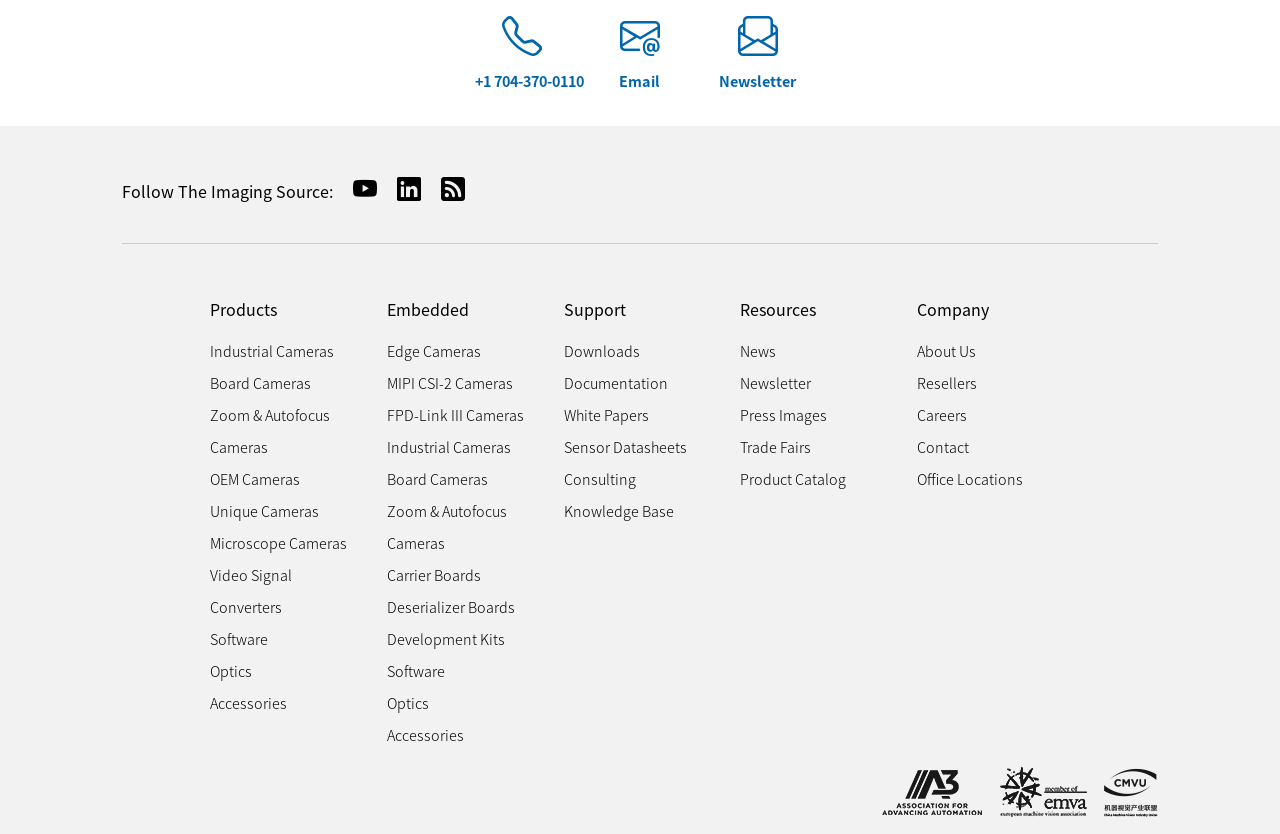For the given element description Zoom & Autofocus Cameras, determine the bounding box coordinates of the UI element. The coordinates should follow the format (top-left x, top-left y, bottom-right x, bottom-right y) and be within the range of 0 to 1.

[0.164, 0.479, 0.284, 0.556]